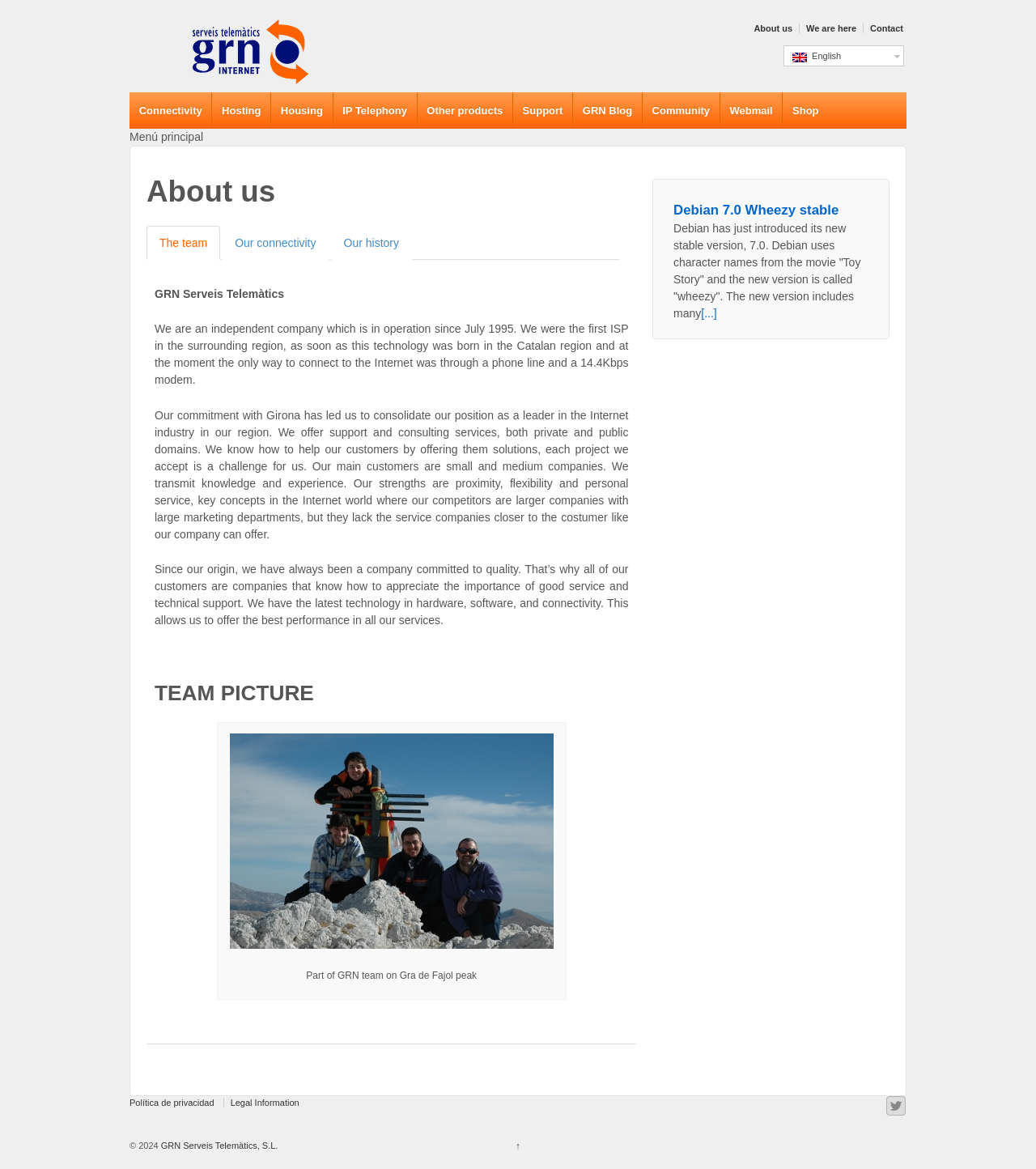How many links are in the main menu?
Give a detailed and exhaustive answer to the question.

I counted the number of link elements in the main menu section of the page, which includes links such as 'About us', 'Connectivity', 'Hosting', and so on. There are 9 links in total.